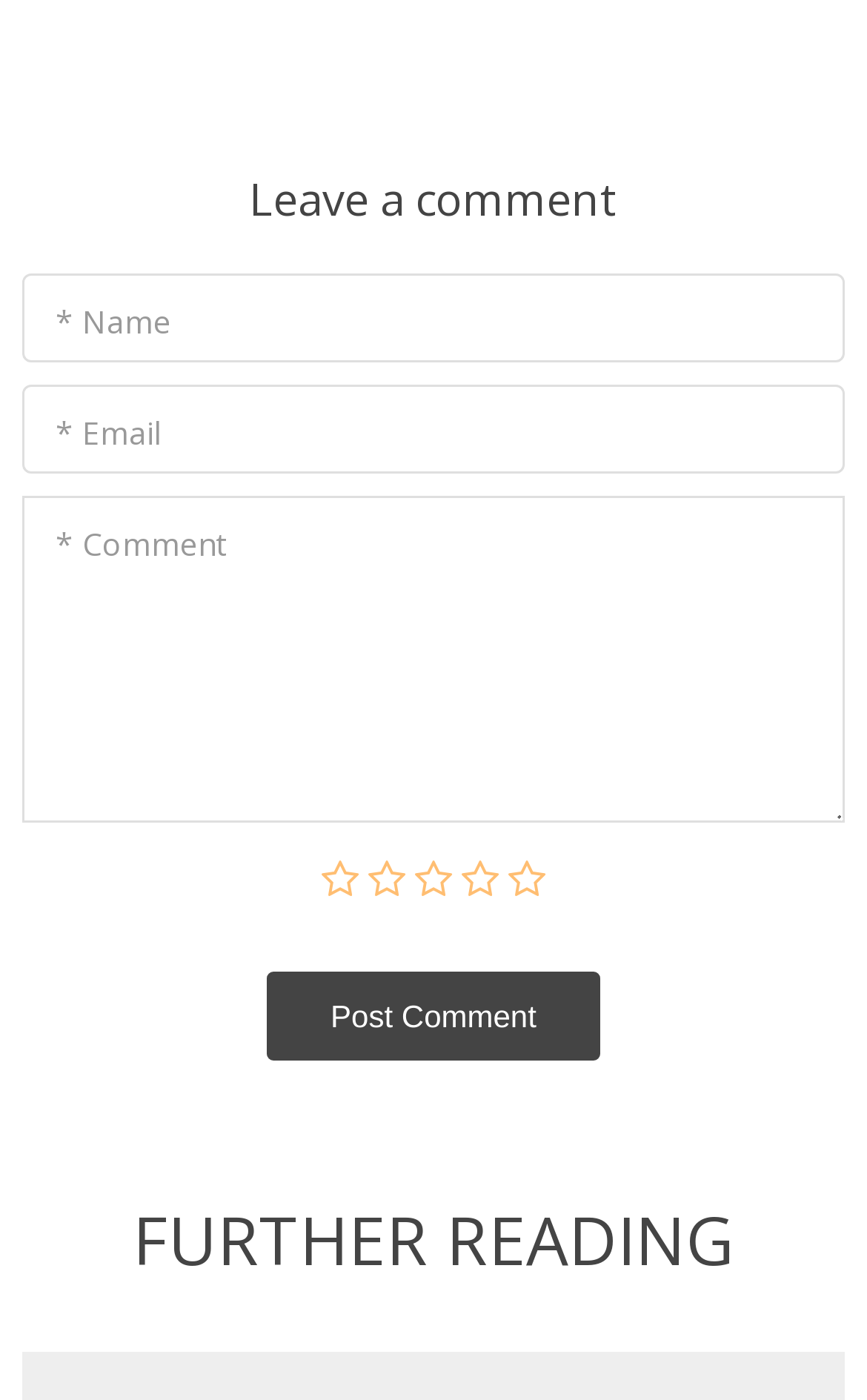Please determine the bounding box coordinates, formatted as (top-left x, top-left y, bottom-right x, bottom-right y), with all values as floating point numbers between 0 and 1. Identify the bounding box of the region described as: parent_node: * Comment name="comment"

[0.026, 0.355, 0.974, 0.588]